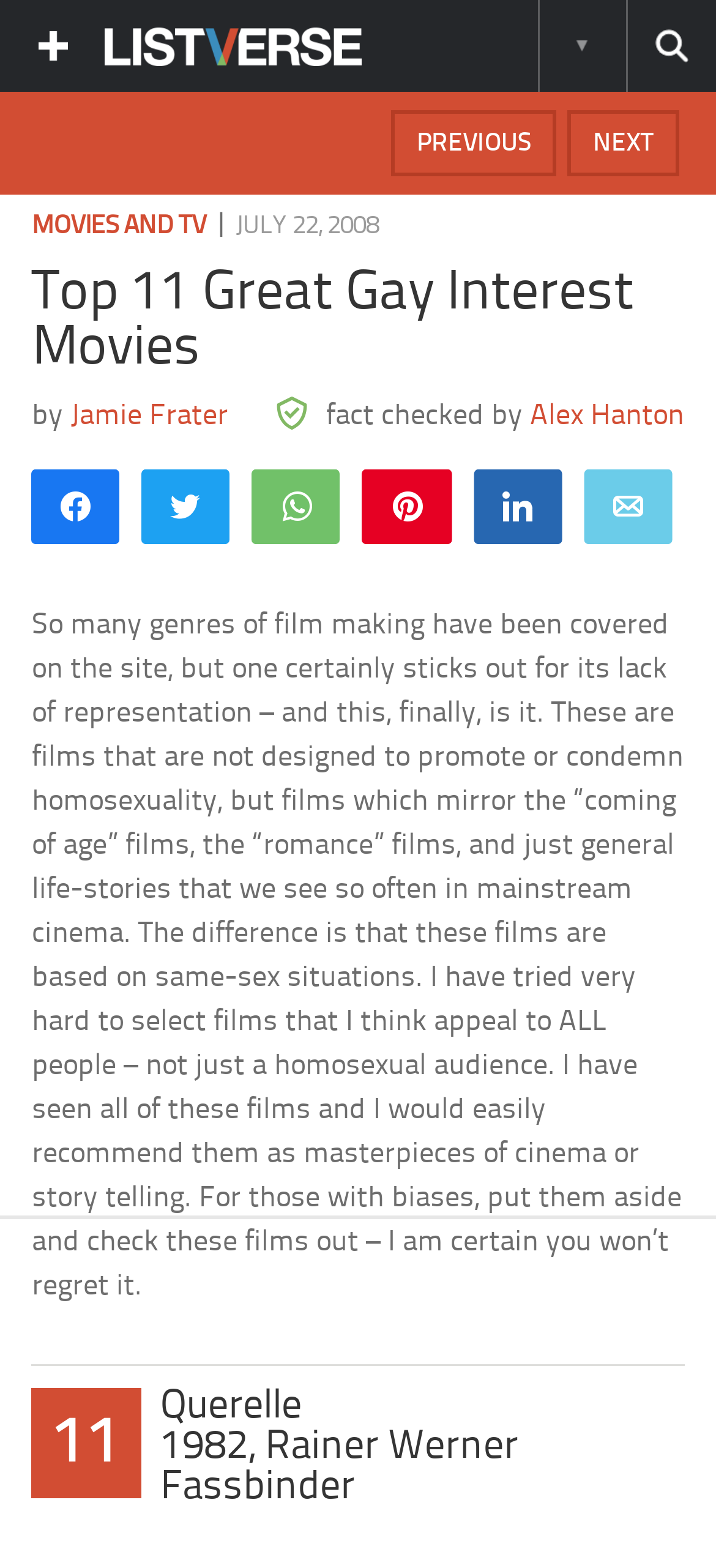Provide a one-word or short-phrase response to the question:
What is the title of the first movie listed?

Querelle